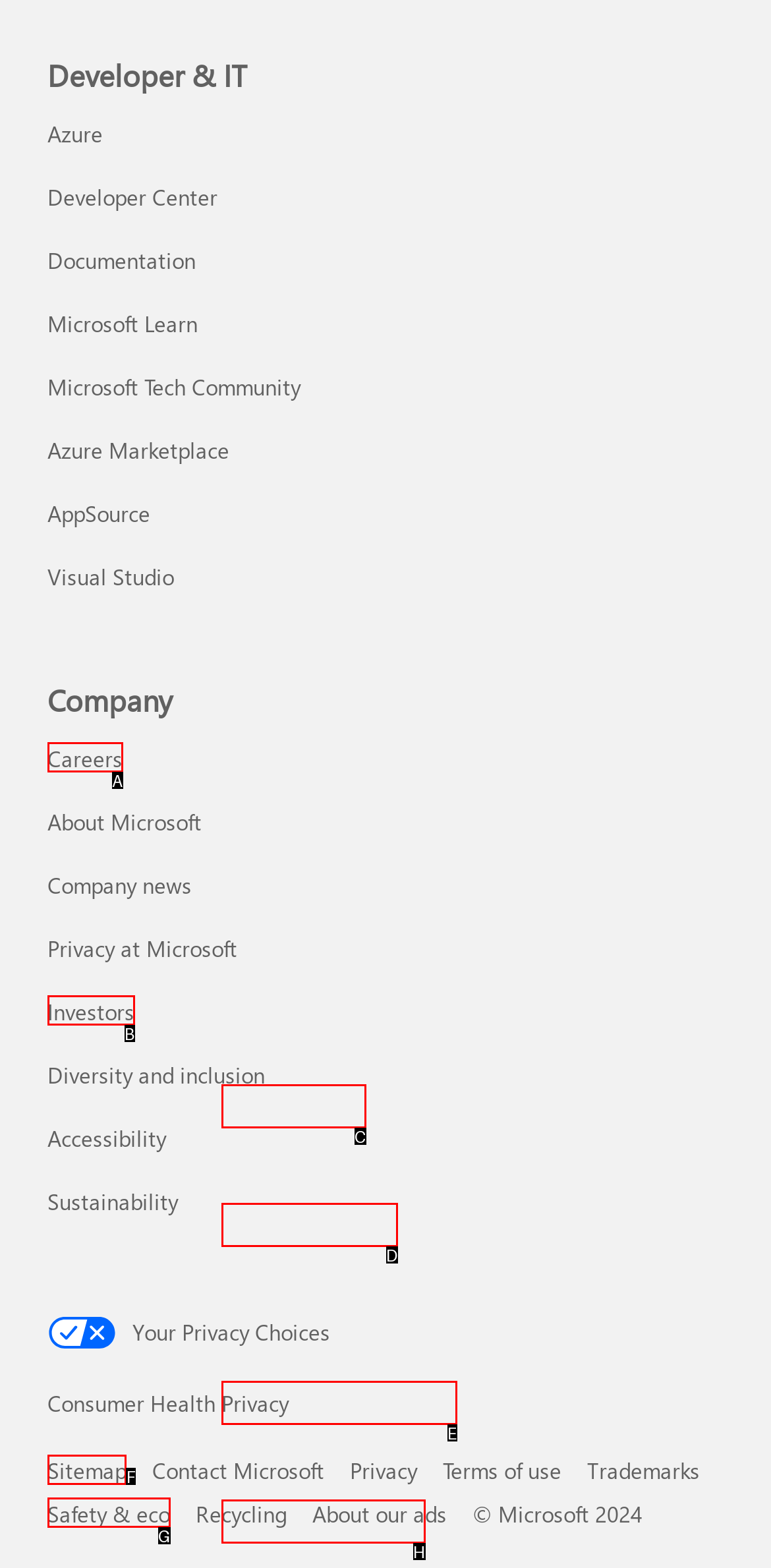Which UI element should be clicked to perform the following task: View Sitemap? Answer with the corresponding letter from the choices.

F